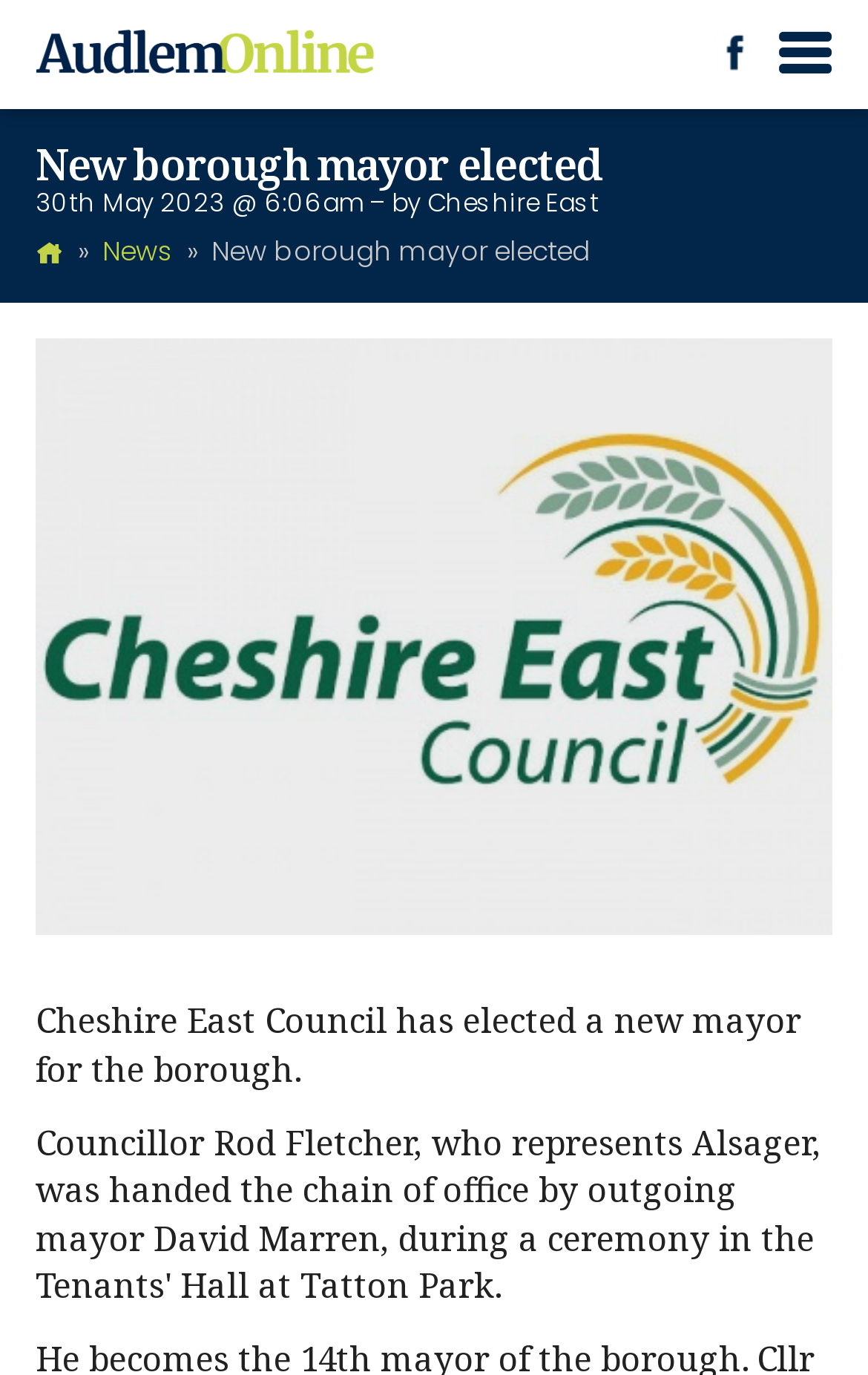Generate a comprehensive description of the contents of the webpage.

The webpage is about AudlemOnline, a local news website, and it features an article about the new borough mayor elected following local elections. 

At the top left of the page, there is the AudlemOnline logo, which is a clickable link. Next to it, there is a heading that reads "New borough mayor elected". Below the heading, there is a subheading that indicates the article was published on 30th May 2023 at 6:06 am by Cheshire East.

On the top right of the page, there is a navigation menu labeled "Menu" and a link to visit AudlemOnline's Facebook page. 

The main content of the page is divided into two sections. The top section has a series of links, including "Home" and "News", which are separated by arrow symbols. The second section is the main article, which starts with a sentence "Cheshire East Council has elected a new mayor for the borough." 

At the bottom of the page, there is a large image of the Cheshire East Council logo, which is also a clickable link.